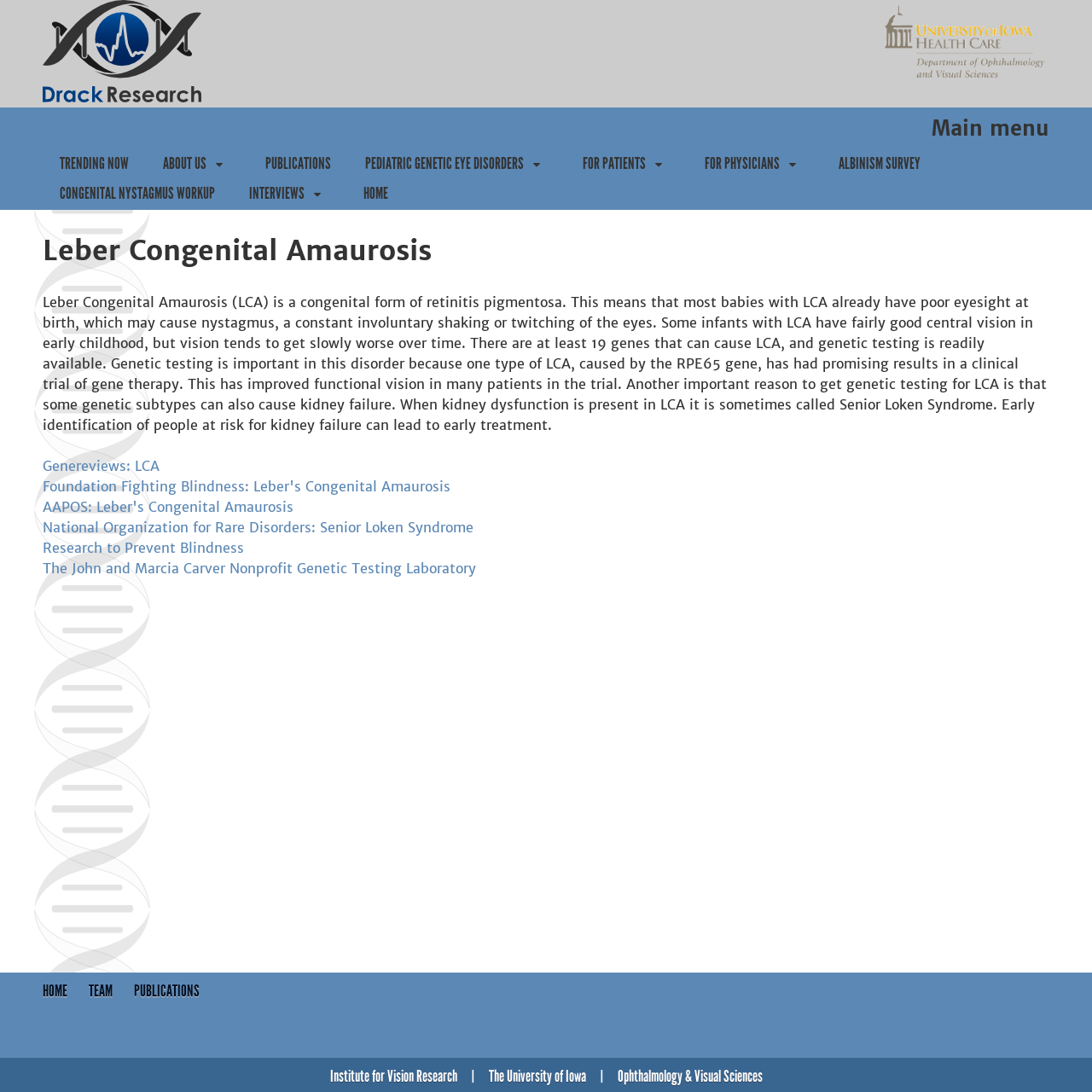Identify and extract the heading text of the webpage.

Leber Congenital Amaurosis